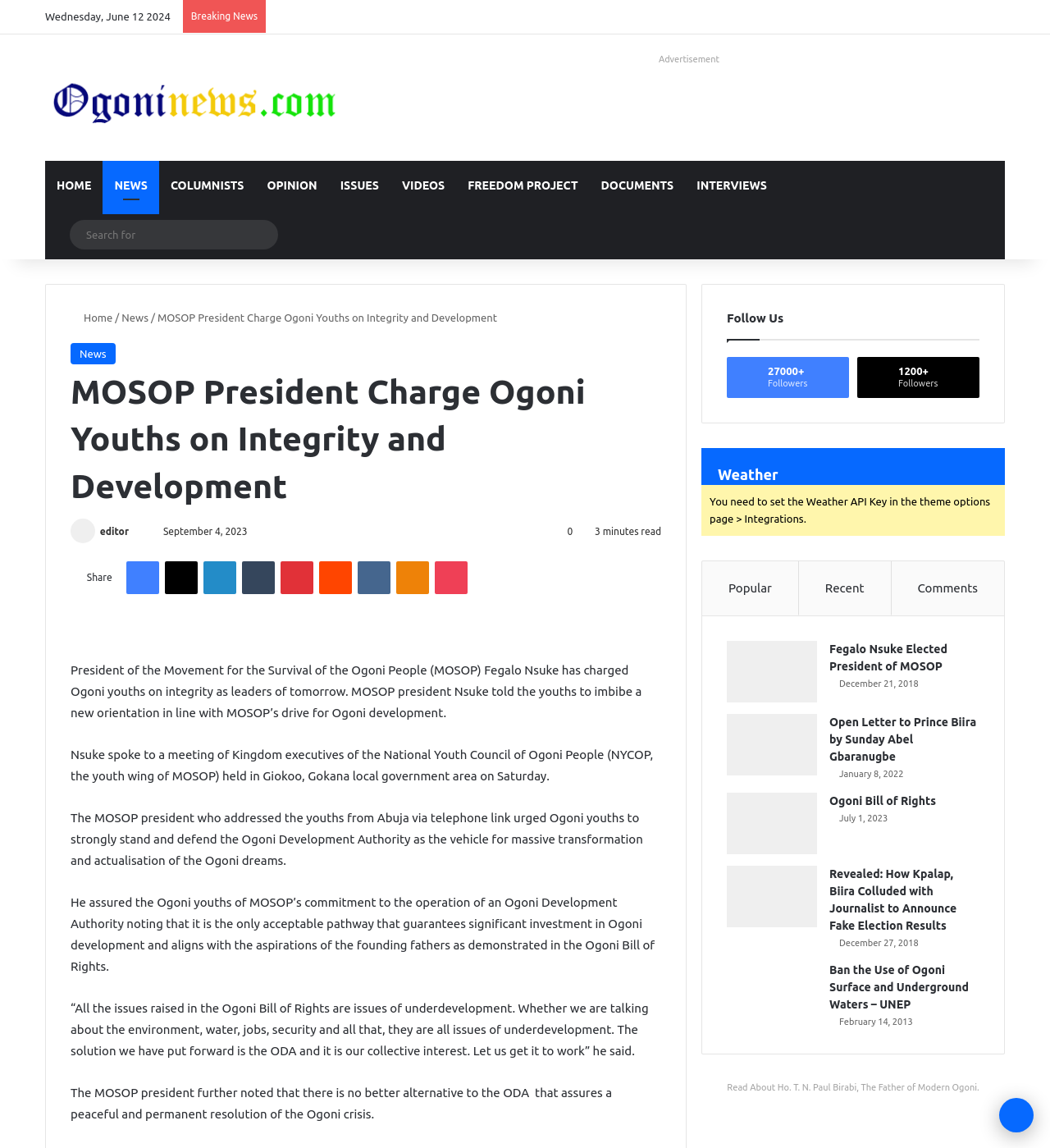Generate a detailed explanation of the webpage's features and information.

This webpage is an article from Ogoninews, a news website focused on the Ogoni people. At the top of the page, there is a navigation bar with links to "HOME", "NEWS", "COLUMNISTS", "OPINION", "ISSUES", "VIDEOS", "FREEDOM PROJECT", "DOCUMENTS", and "INTERVIEWS". Below this, there is a secondary navigation bar with links to "Facebook", "X", "YouTube", "Instagram", "Log In", "Random Article", and "Sidebar".

The main content of the page is an article titled "MOSOP President Charge Ogoni Youths on Integrity and Development". The article is divided into several paragraphs, with the first paragraph summarizing the content of the article. There is also an image of the editor of the article.

On the right side of the page, there is a section with links to share the article on various social media platforms, including Facebook, X, LinkedIn, Tumblr, Pinterest, Reddit, VKontakte, Odnoklassniki, and Pocket.

Below the article, there are several sections, including "Follow Us" with links to the website's social media profiles, "Weather" with a message indicating that the weather API key needs to be set, and a section with links to popular, recent, and commented articles.

There are also several links to other articles on the website, including "Fegalo Nsuke Elected President of MOSOP", "Open Letter to Prince Biira by Sunday Abel Gbaranugbe", "Ogoni Bill of Rights", and "Revealed: How Kpalap, Biira Colluded with Journalist to Announce Fake Election Results". Each of these links has an accompanying image.